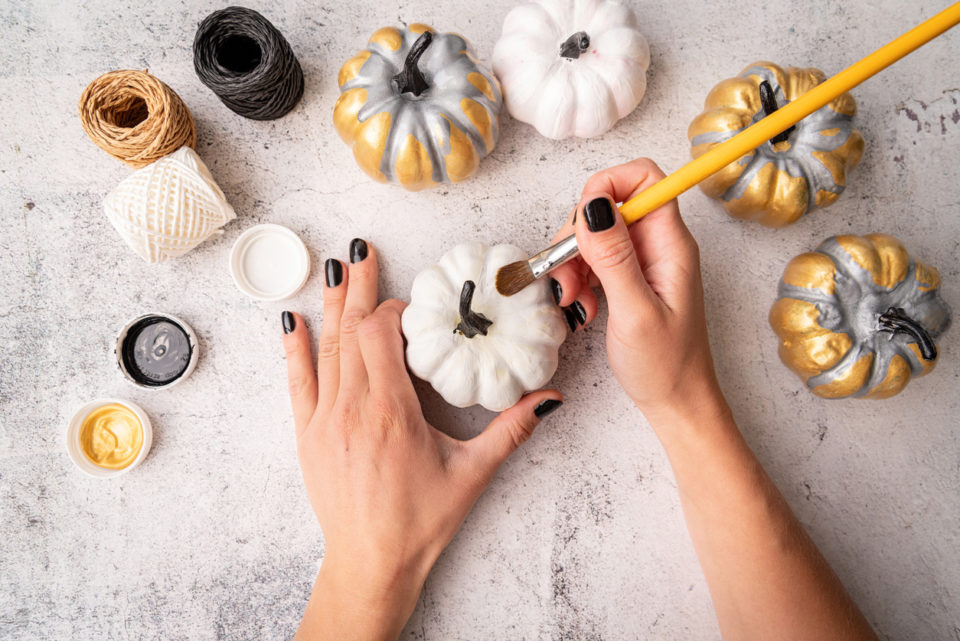Paint a vivid picture with your words by describing the image in detail.

In this engaging DIY craft scene, we see a pair of hands carefully painting a white pumpkin, showcasing an artistic approach to holiday decor. Surrounding the pumpkin are several others in varying shades, including silver and gold, highlighting a festive palette perfect for Halloween. Displayed alongside the pumpkins are containers of paint in different colors, as well as twine and yarn, indicating a creative workspace filled with tools for crafting. The overall composition offers a top-down view, inviting viewers into this seasonal project filled with imaginative possibilities. This scene encapsulates the joy of crafting and the spirit of Halloween preparation.